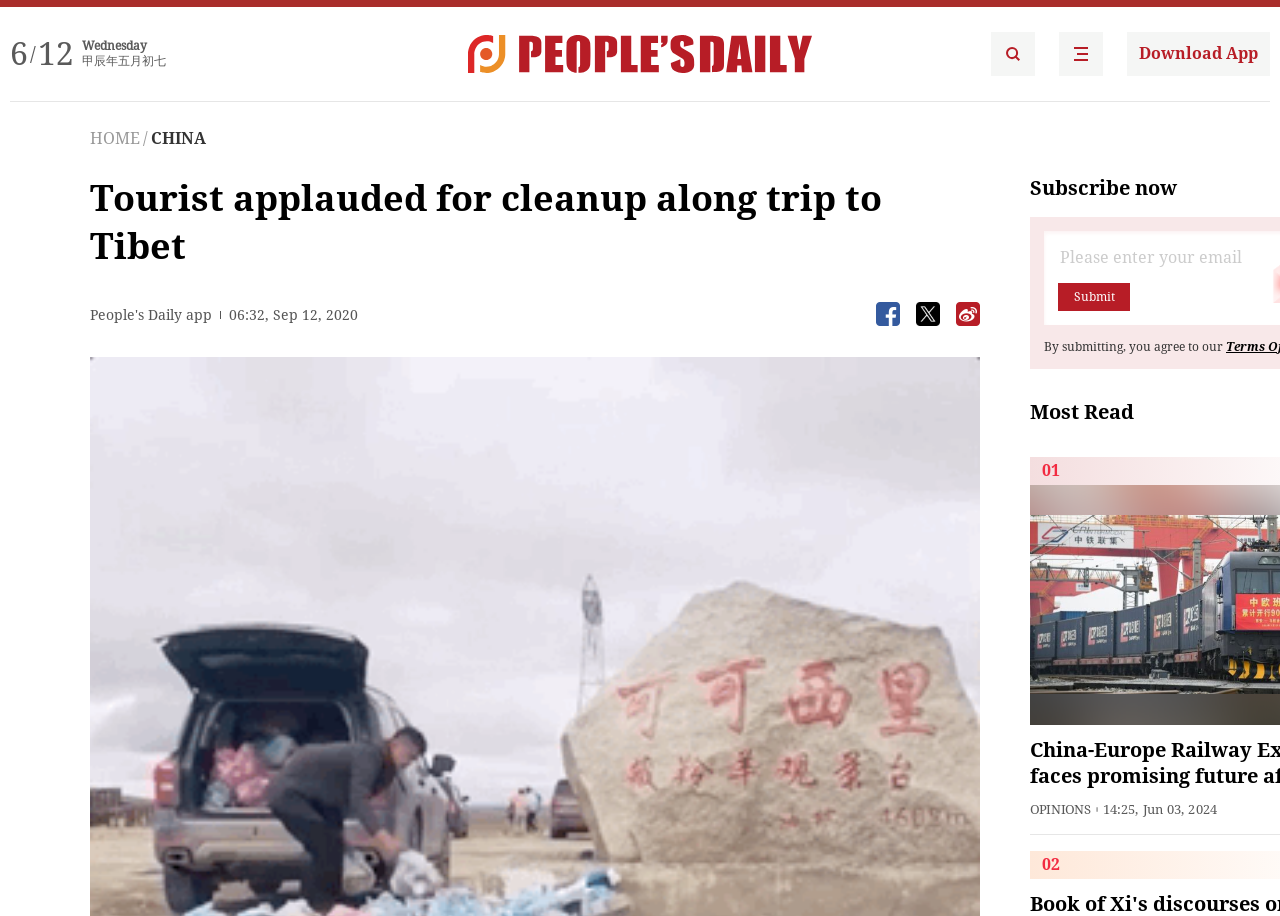What is the category of the news article?
Based on the screenshot, respond with a single word or phrase.

CHINA